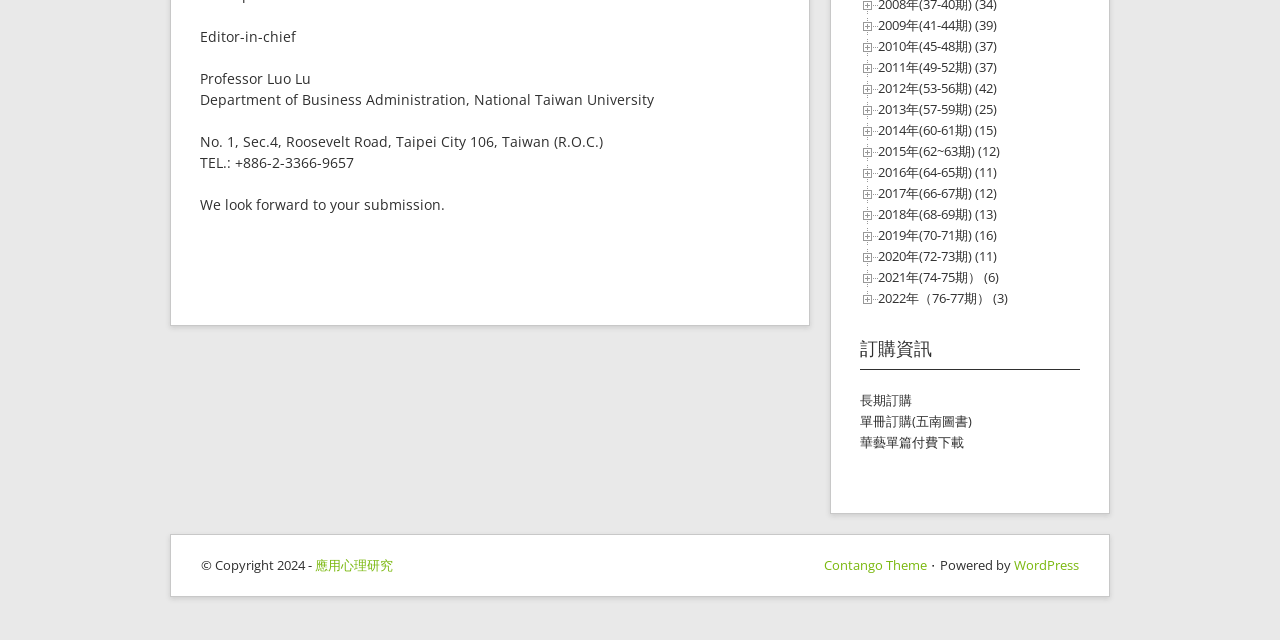Extract the bounding box coordinates for the UI element described as: "華藝單篇付費下載".

[0.672, 0.677, 0.753, 0.705]